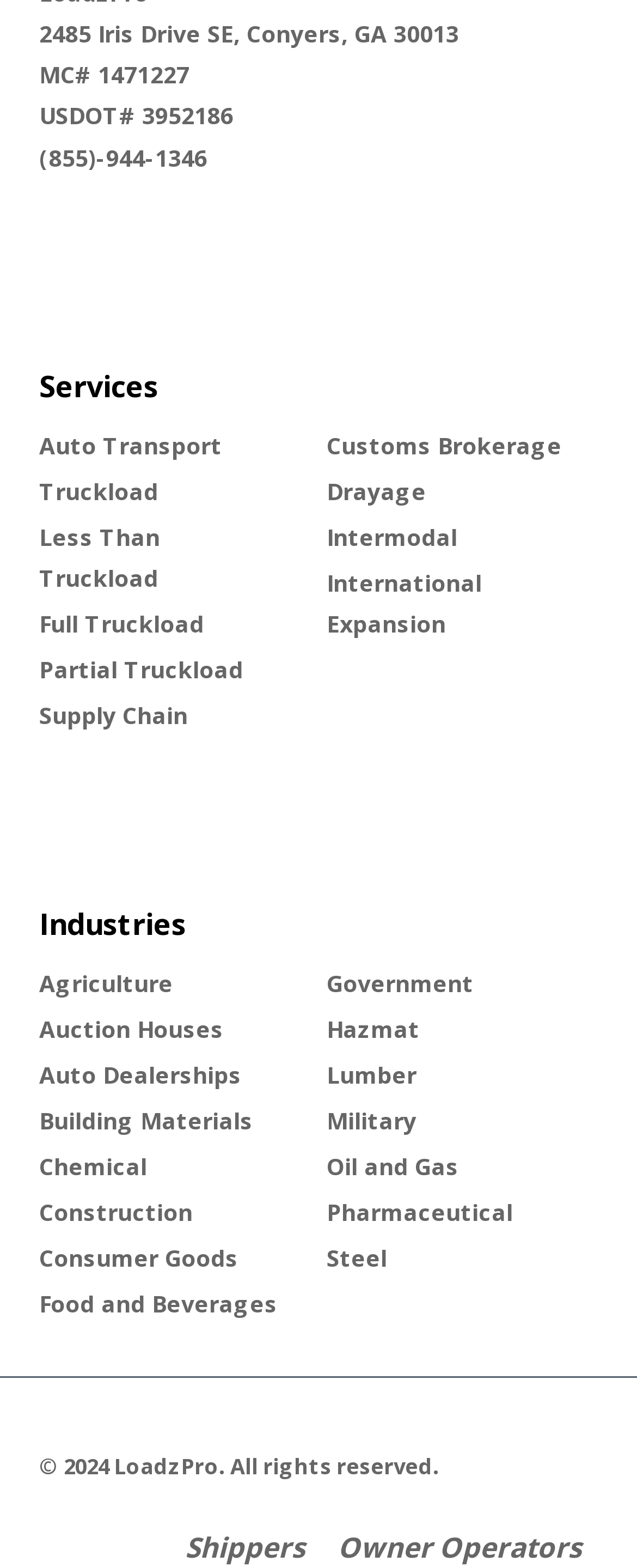Determine the bounding box coordinates for the HTML element described here: "Oil and Gas".

[0.513, 0.729, 0.805, 0.759]